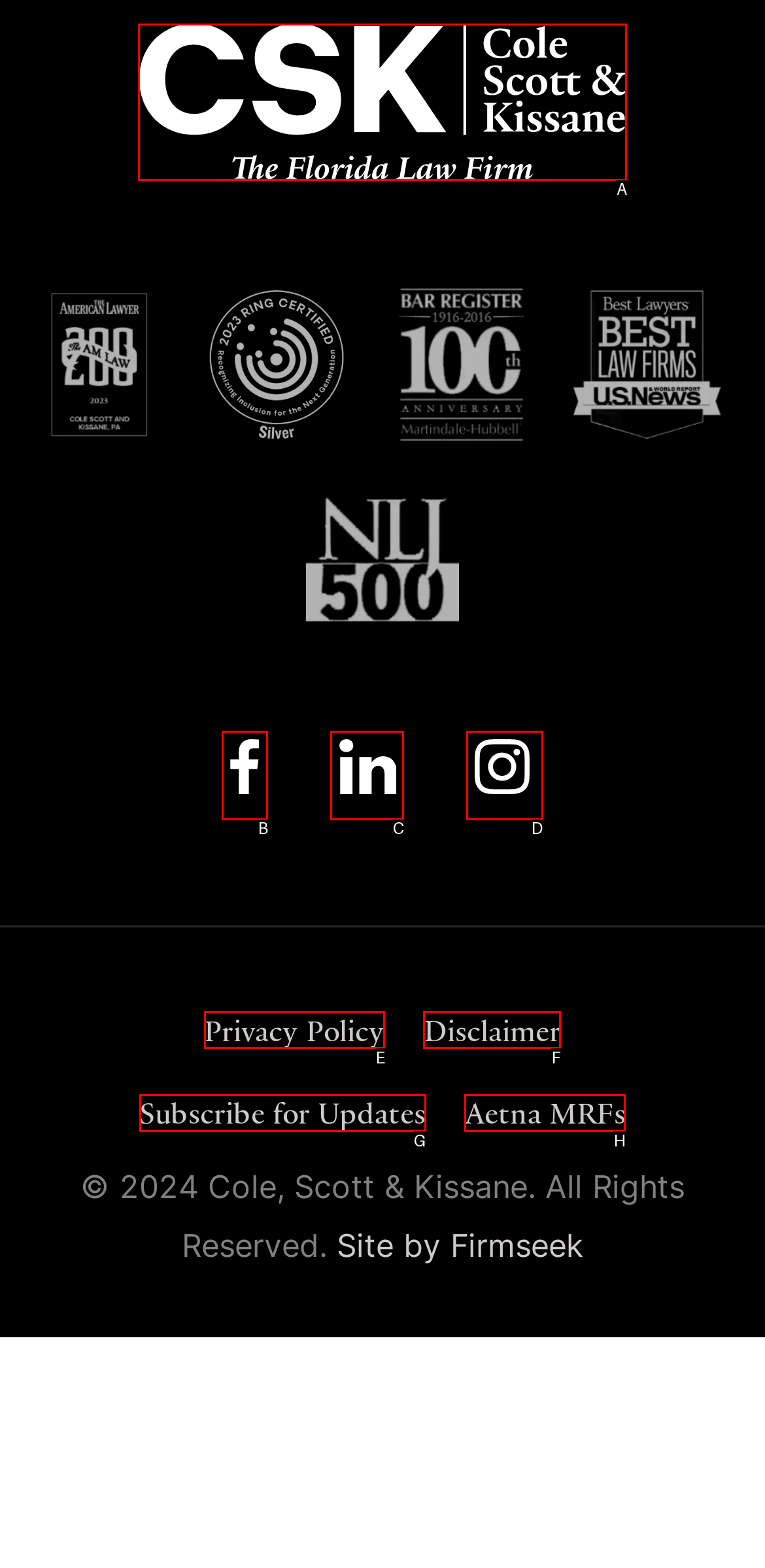Pick the option that should be clicked to perform the following task: View the Privacy Policy
Answer with the letter of the selected option from the available choices.

E